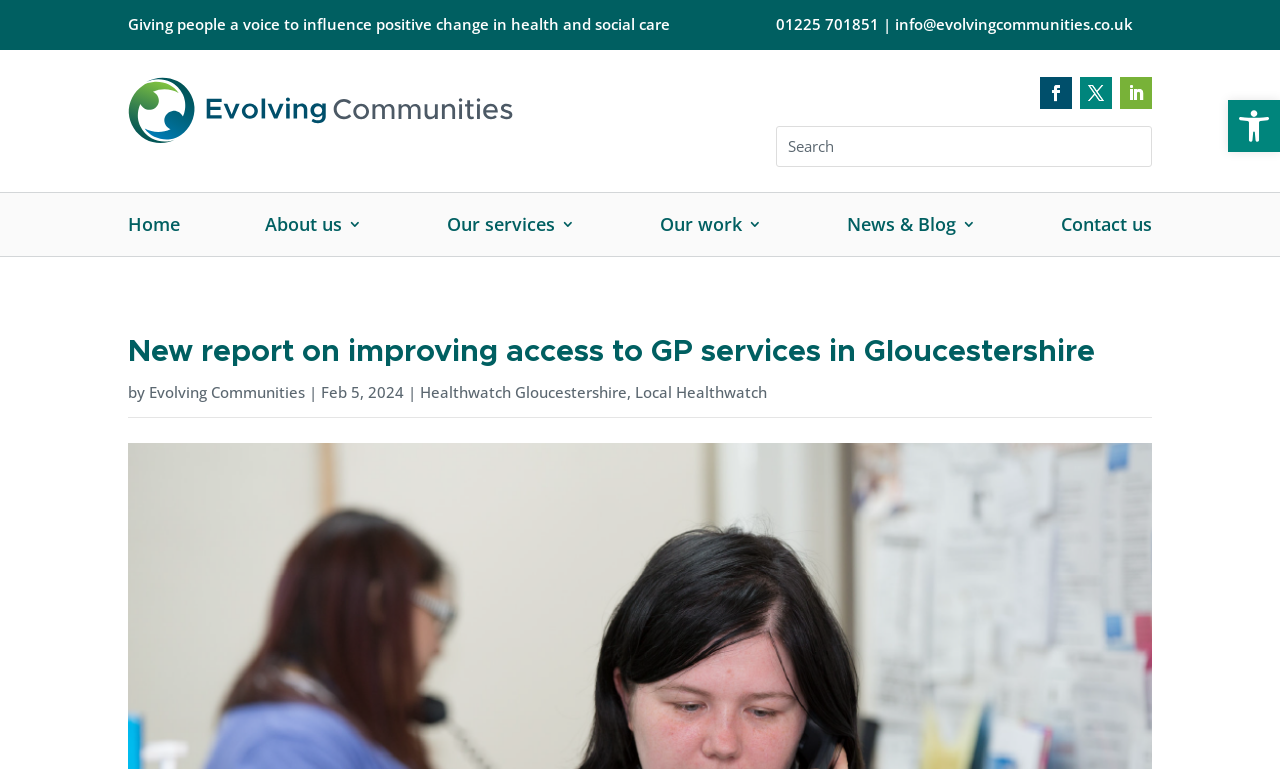Locate the bounding box coordinates of the clickable region to complete the following instruction: "Visit Evolving Communities."

[0.116, 0.497, 0.238, 0.523]